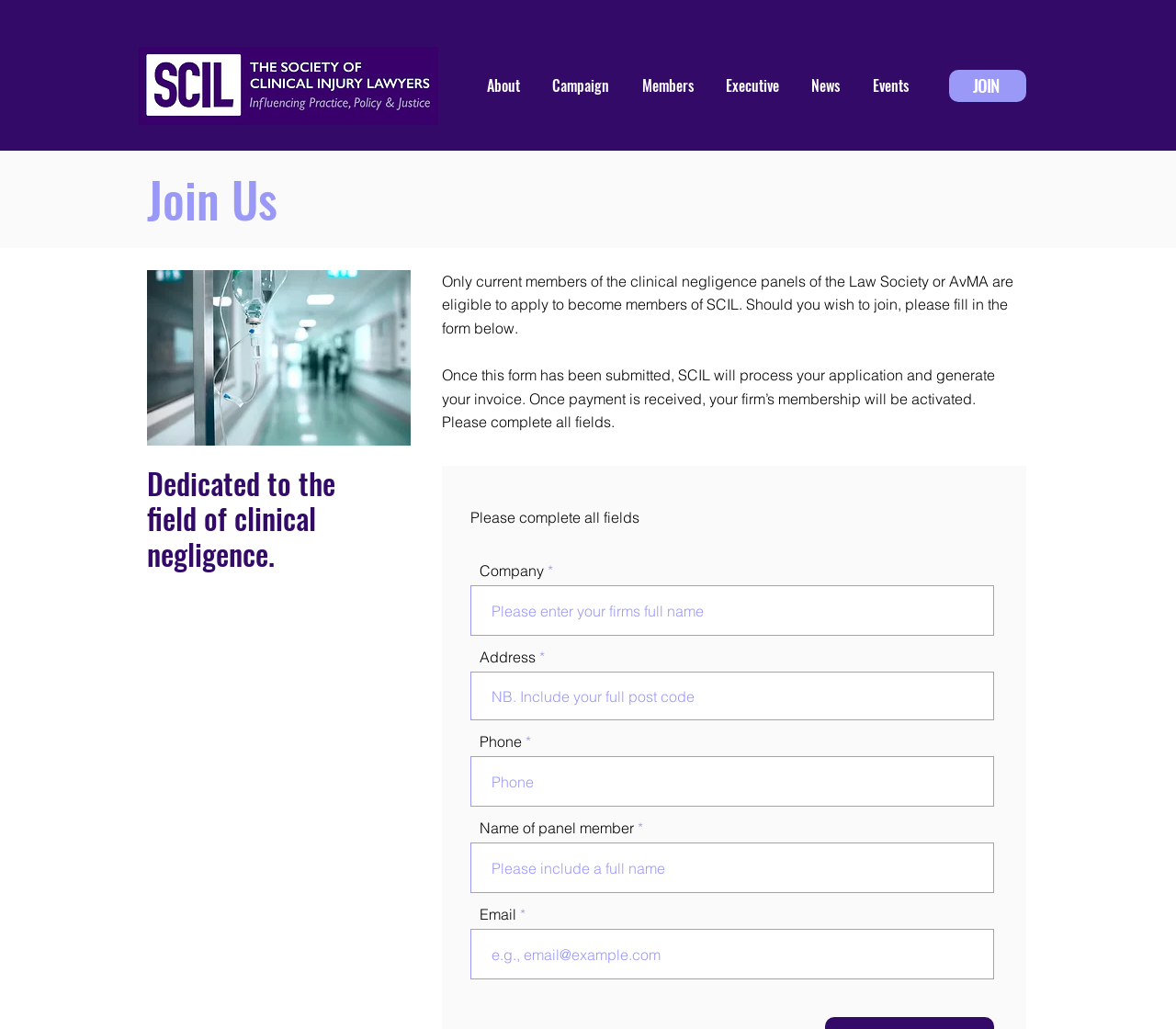Please indicate the bounding box coordinates of the element's region to be clicked to achieve the instruction: "Enter the address". Provide the coordinates as four float numbers between 0 and 1, i.e., [left, top, right, bottom].

[0.4, 0.653, 0.845, 0.7]